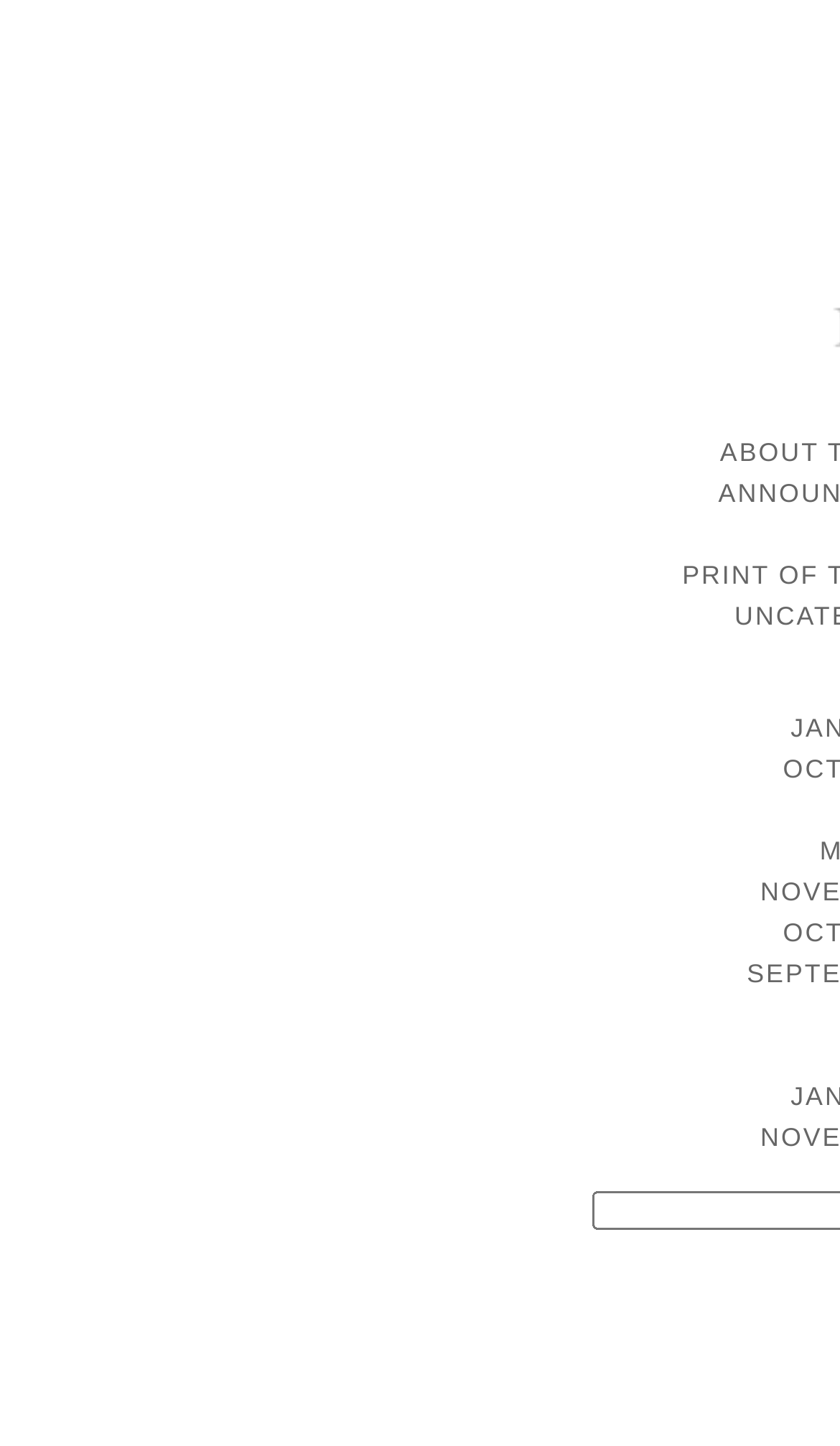Please extract and provide the main headline of the webpage.

About The Cloudscapes